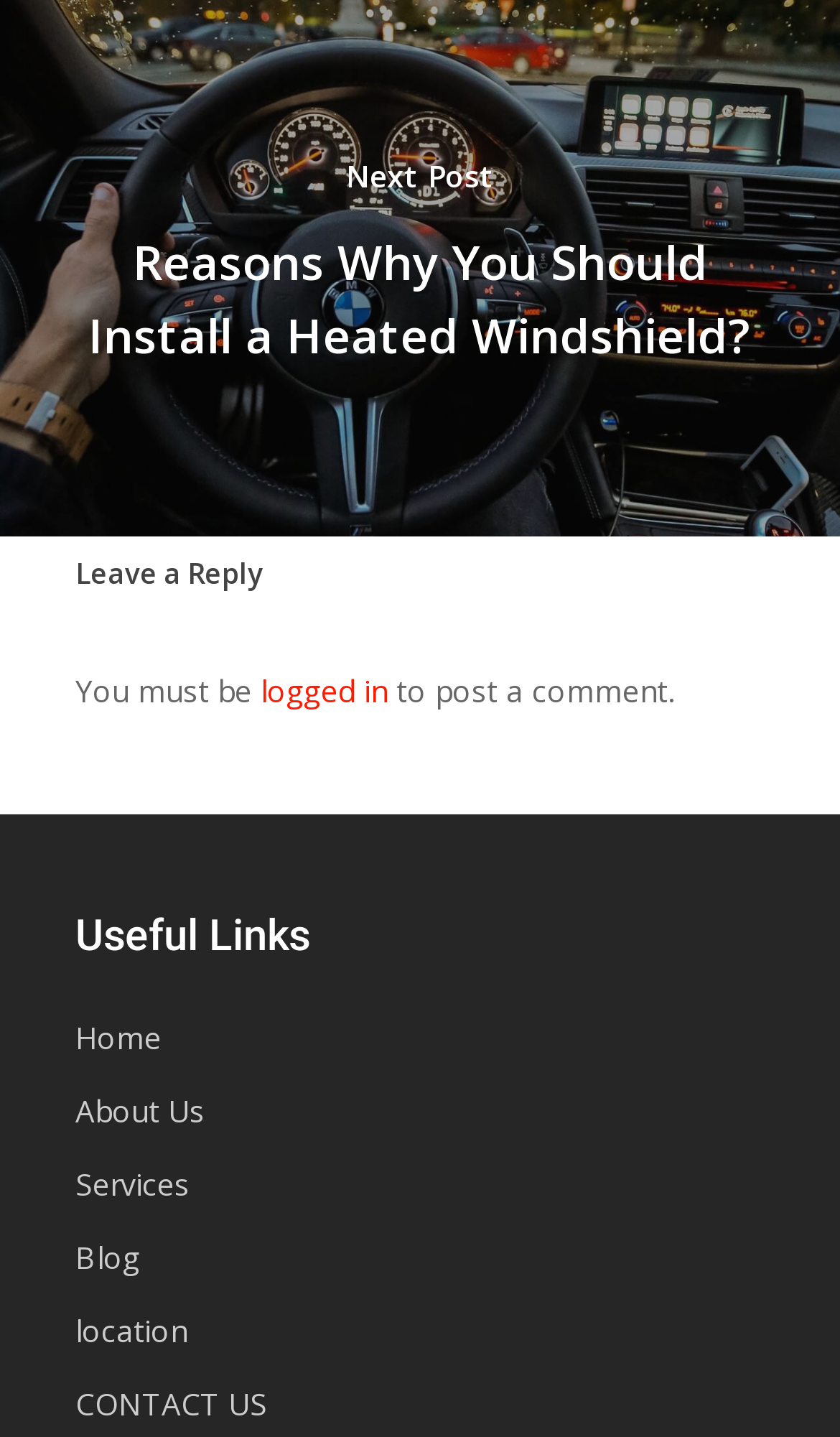What is the topic of the next post?
Provide a concise answer using a single word or phrase based on the image.

Heated Windshield